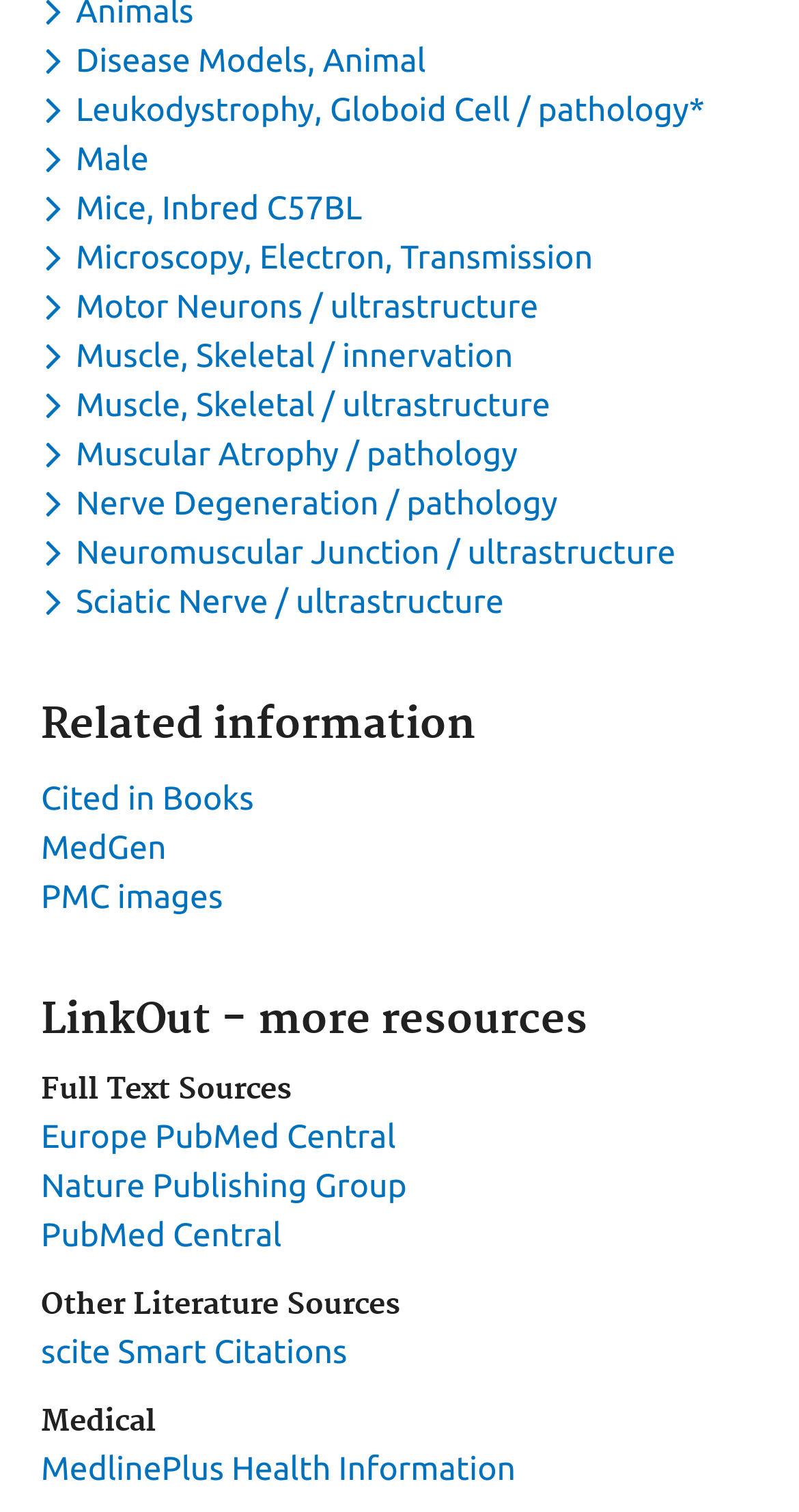Can you give a comprehensive explanation to the question given the content of the image?
What is the last link under the 'Other Literature Sources' heading?

The last link under the 'Other Literature Sources' heading can be found by looking at the elements under the heading element with the text 'Other Literature Sources'. The last link element has the text 'scite Smart Citations'.